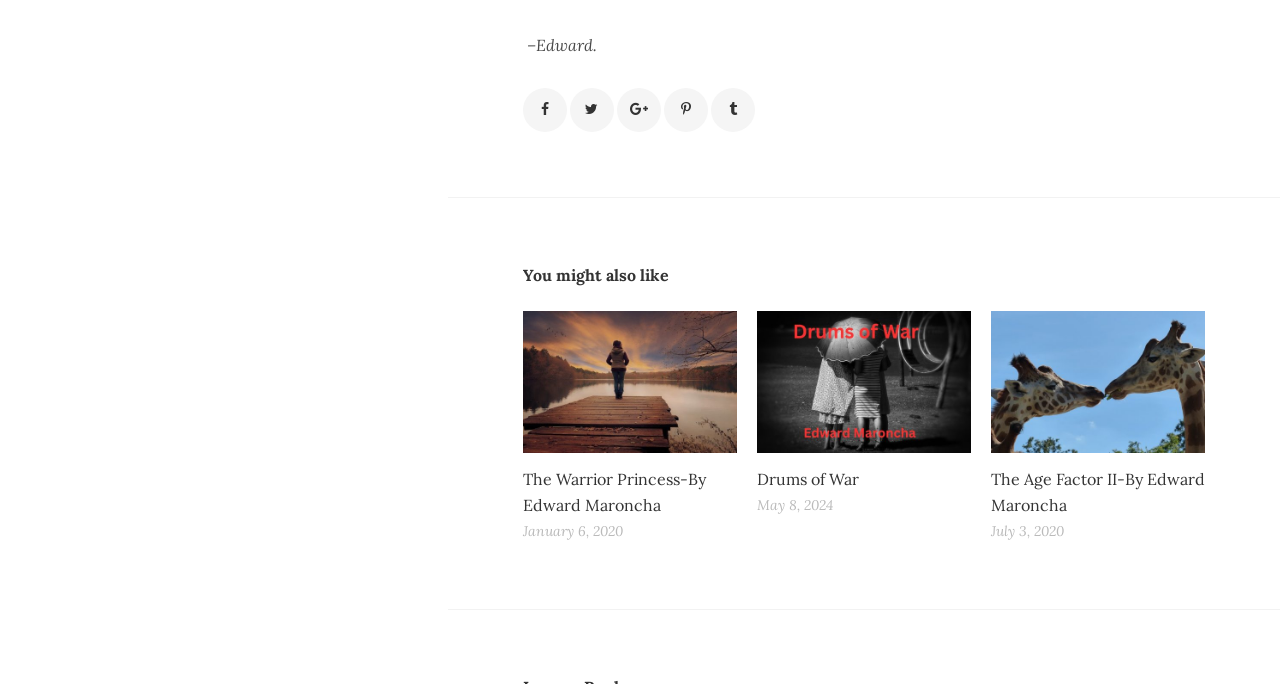Identify the bounding box coordinates of the clickable region necessary to fulfill the following instruction: "View The Warrior Princess book". The bounding box coordinates should be four float numbers between 0 and 1, i.e., [left, top, right, bottom].

[0.409, 0.455, 0.576, 0.662]